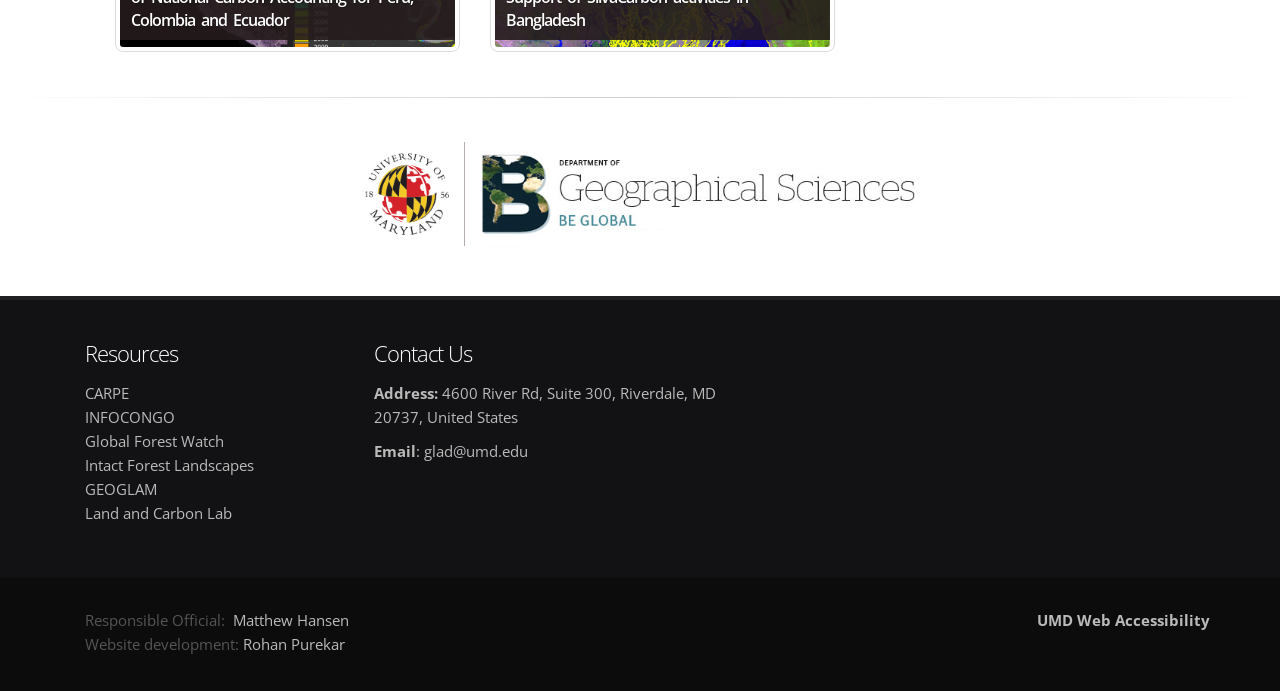Please reply with a single word or brief phrase to the question: 
What is the address of the organization?

4600 River Rd, Suite 300, Riverdale, MD 20737